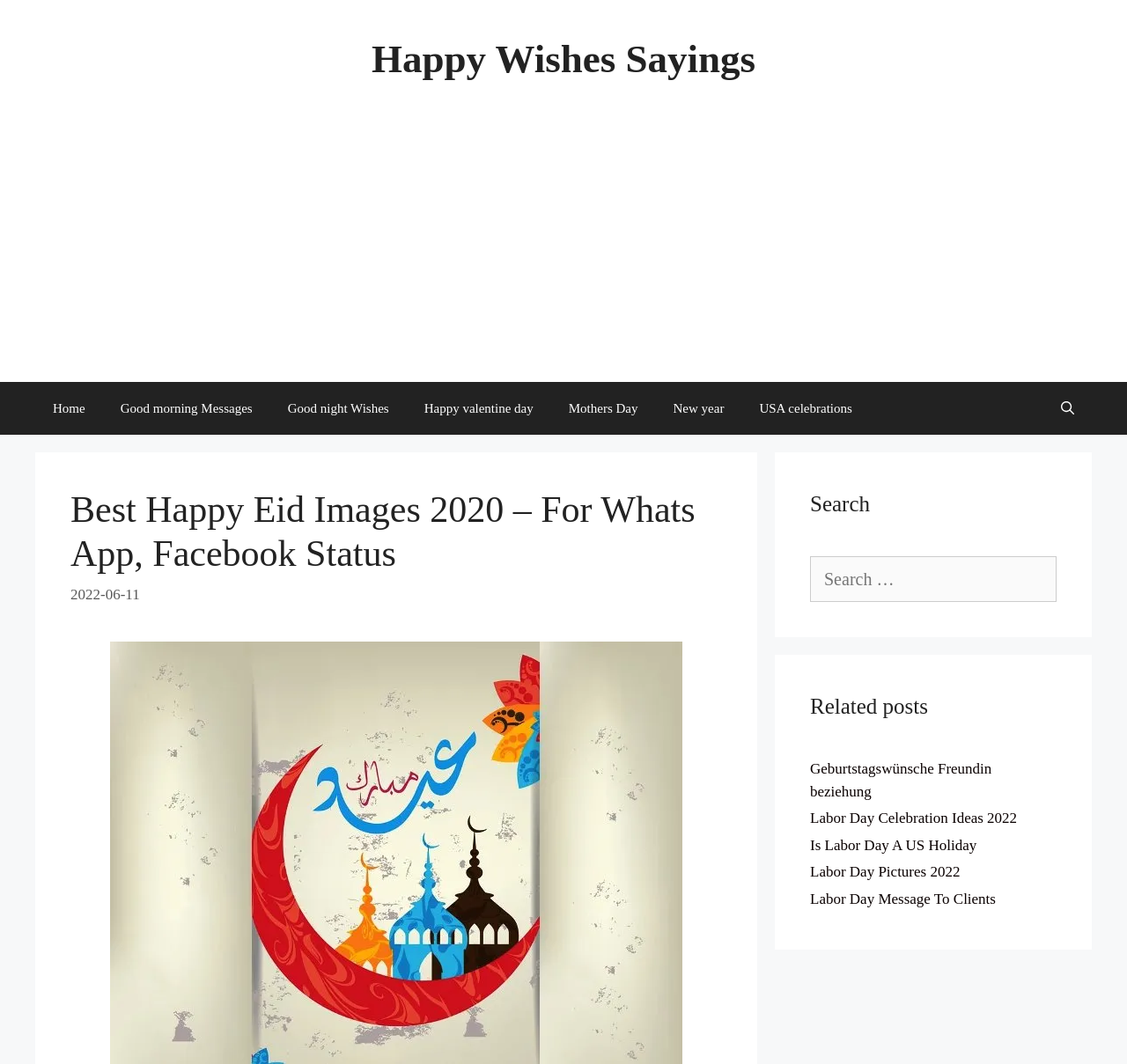Pinpoint the bounding box coordinates for the area that should be clicked to perform the following instruction: "View Labor Day Celebration Ideas 2022".

[0.719, 0.761, 0.902, 0.777]